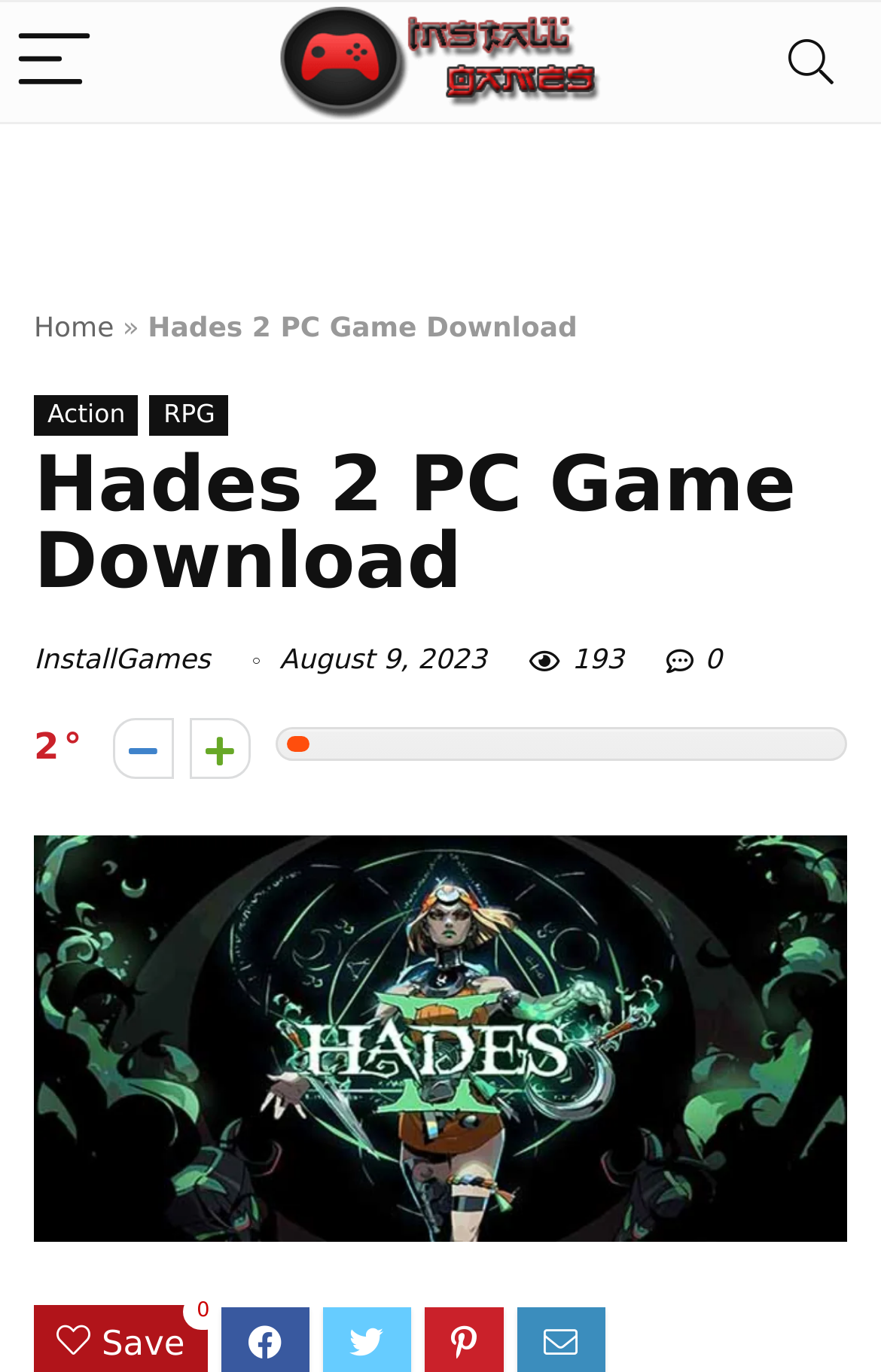Please identify the bounding box coordinates of the element's region that needs to be clicked to fulfill the following instruction: "Search for a game". The bounding box coordinates should consist of four float numbers between 0 and 1, i.e., [left, top, right, bottom].

[0.859, 0.002, 0.982, 0.089]